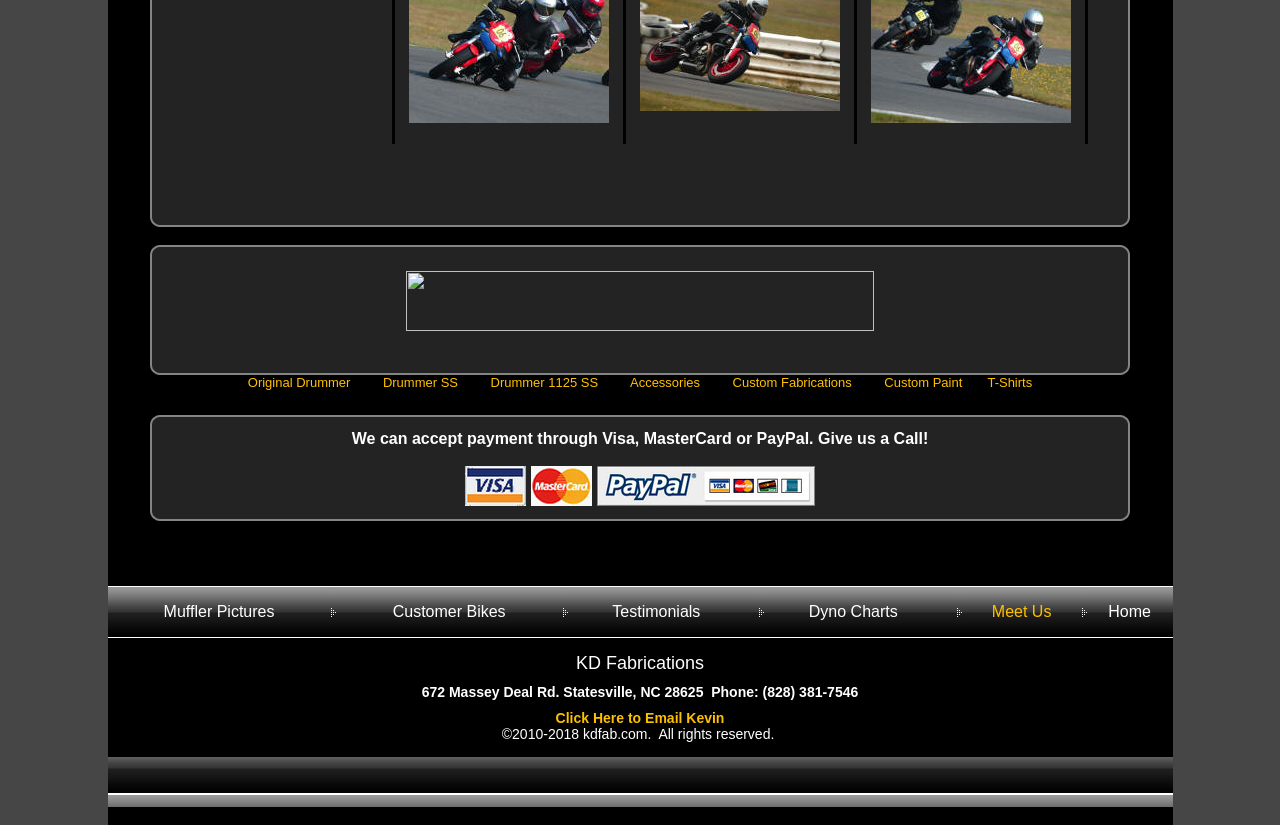Determine the bounding box coordinates for the UI element matching this description: "Testimonials".

[0.478, 0.731, 0.547, 0.752]